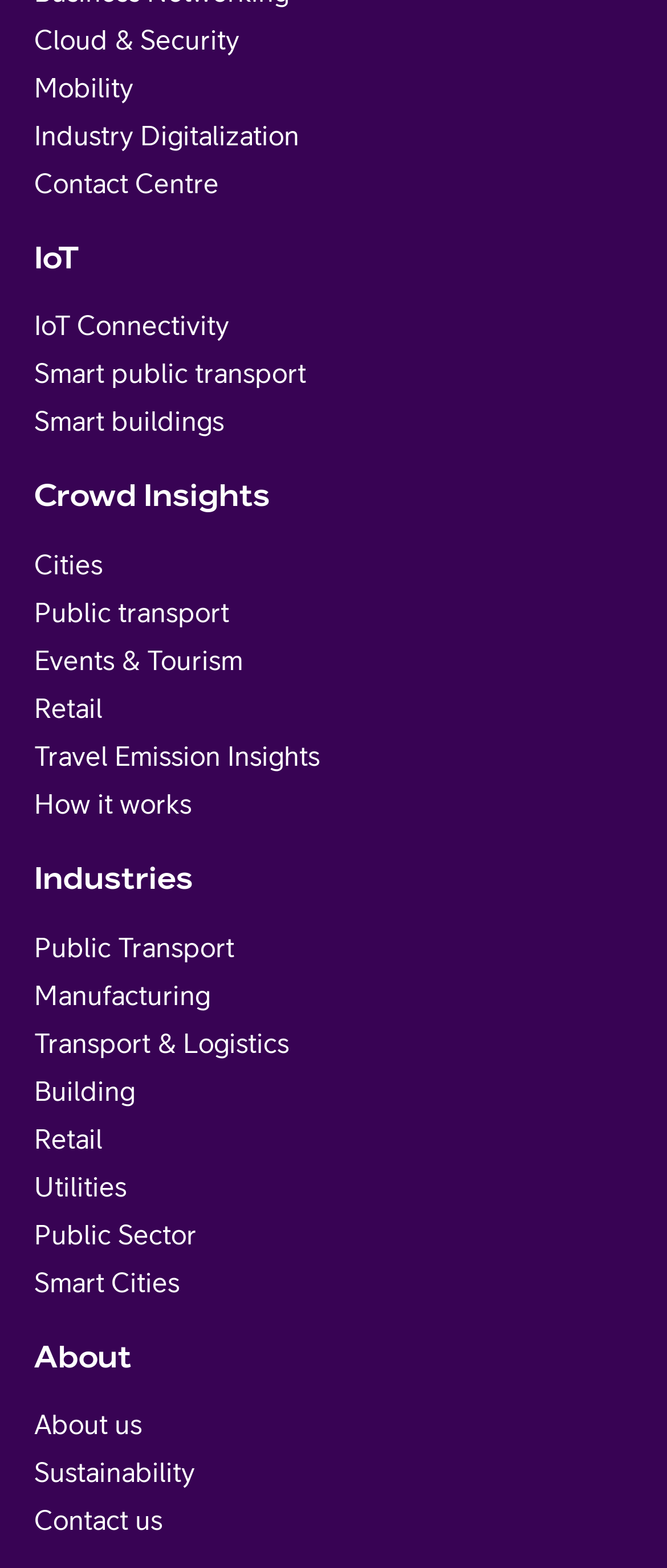Please find the bounding box coordinates for the clickable element needed to perform this instruction: "Check out Classic Style: Emporio Armani Watches for Men in 2024".

None